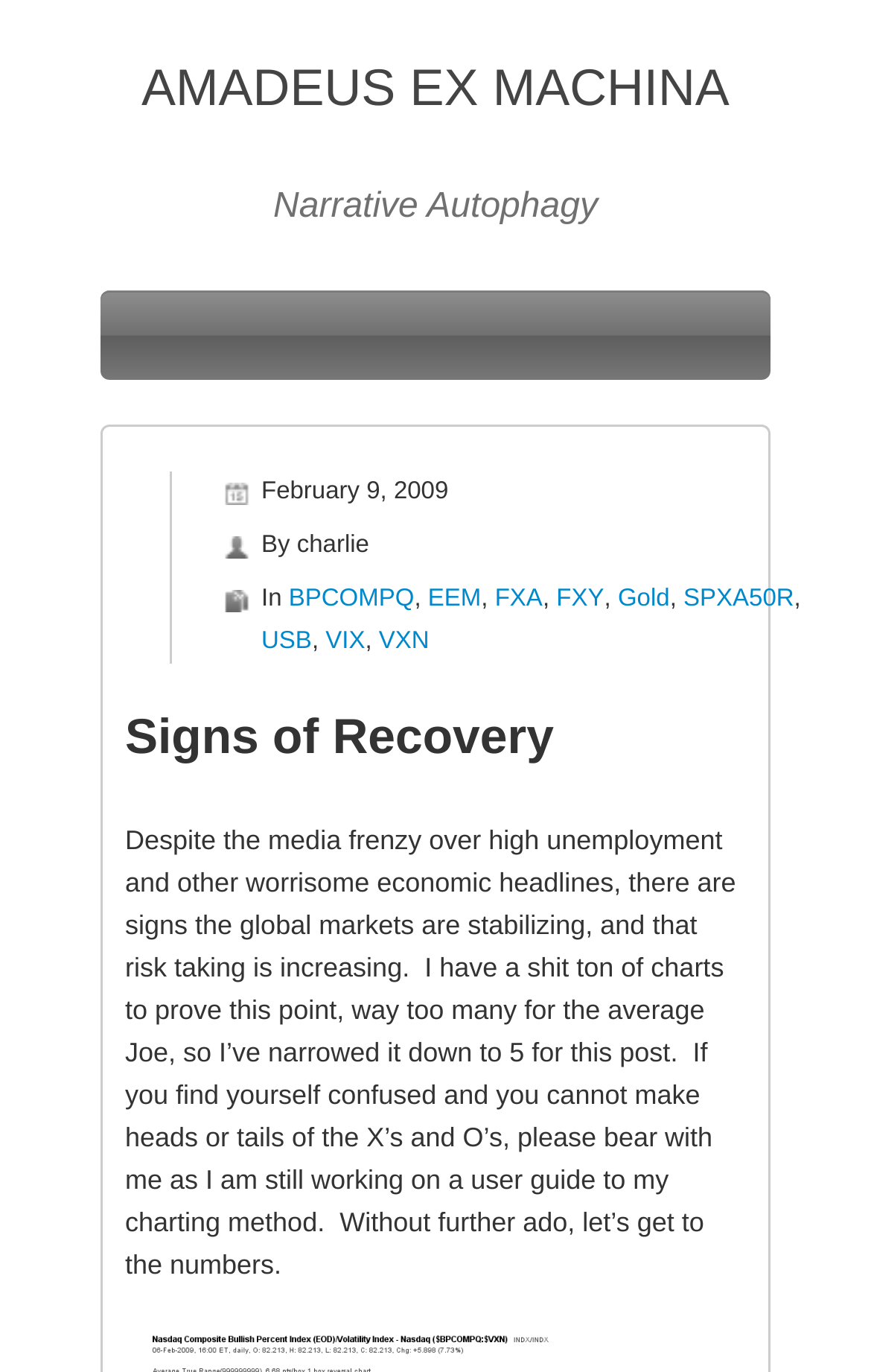Give a detailed account of the webpage's layout and content.

The webpage appears to be a blog post or article discussing signs of economic recovery. At the top, there is a prominent link and heading "AMADEUS EX MACHINA" that spans most of the width of the page. Below this, there is a static text "Narrative Autophagy" positioned roughly in the middle of the page.

On the left side of the page, there is a section with several static texts and links, including the date "February 9, 2009", the author's name "charlie", and a list of abbreviations or codes such as "BPCOMPQ", "EEM", "FXA", "FXY", "Gold", "SPXA50R", "USB", "VIX", and "VXN". These elements are arranged in a horizontal line, with the date and author's name at the top, followed by the list of abbreviations.

Further down the page, there is a heading "Signs of Recovery" that spans most of the width of the page, similar to the "AMADEUS EX MACHINA" heading at the top. Below this, there is a block of static text that discusses the topic of economic recovery, mentioning that despite negative headlines, there are signs of stabilization and increased risk-taking in global markets. The text also mentions that the author will present five charts to support this point, and invites readers to bear with them as they work on a user guide to their charting method.

At the very bottom of the page, there is a link "bpcompqvxn090208" that appears to be related to the charts mentioned in the text. Overall, the page has a mix of headings, static texts, and links, with a focus on presenting information and data related to economic recovery.